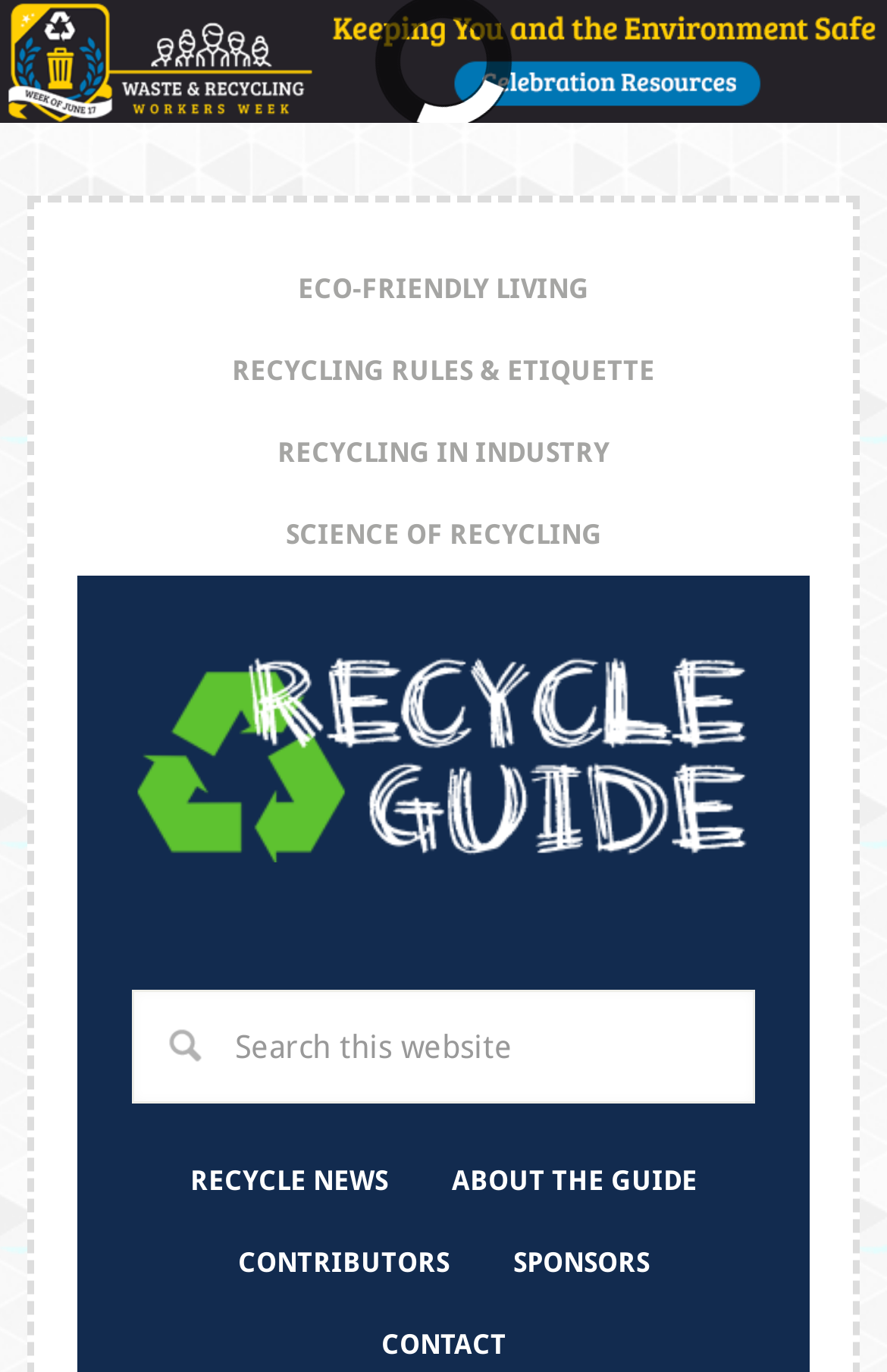Refer to the image and provide a thorough answer to this question:
What is the slider element used for?

The slider element is located at the top of the webpage, and it appears to be used for navigation purposes. It contains a button that can be clicked to navigate to different sections of the webpage.